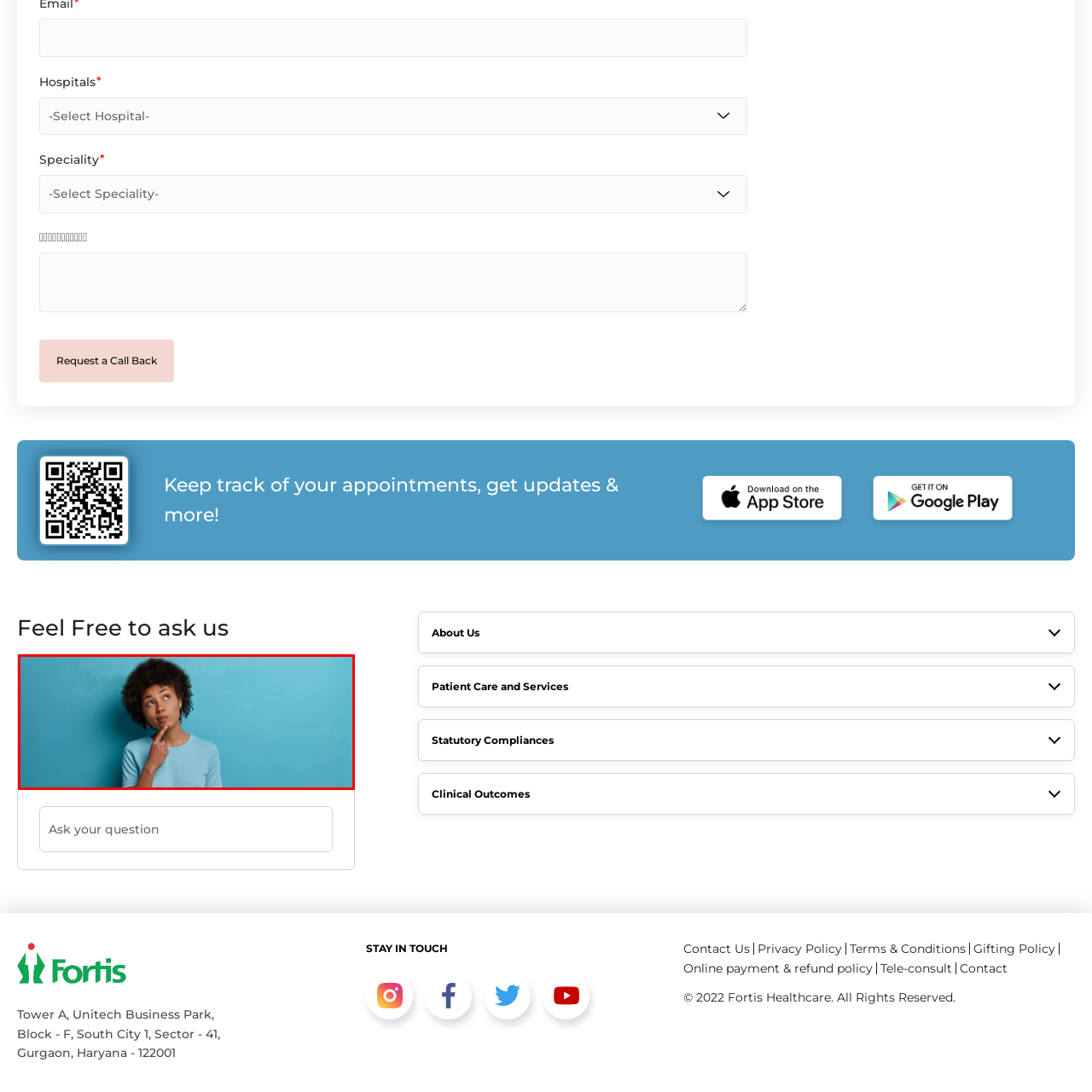Articulate a detailed narrative of what is visible inside the red-delineated region of the image.

The image features a young woman with curly hair, wearing a light blue t-shirt, in a thoughtful pose. She has her finger resting on her chin, gazing upward, suggesting a moment of contemplation or pondering a question. The background is a solid light blue that enhances her expression and draws attention to her thoughtful demeanor. This image effectively conveys a sense of curiosity and reflection, making it a fitting visual representation for a section of a website that invites users to ask questions or engage in communication, aligning well with the theme of seeking assistance or information.